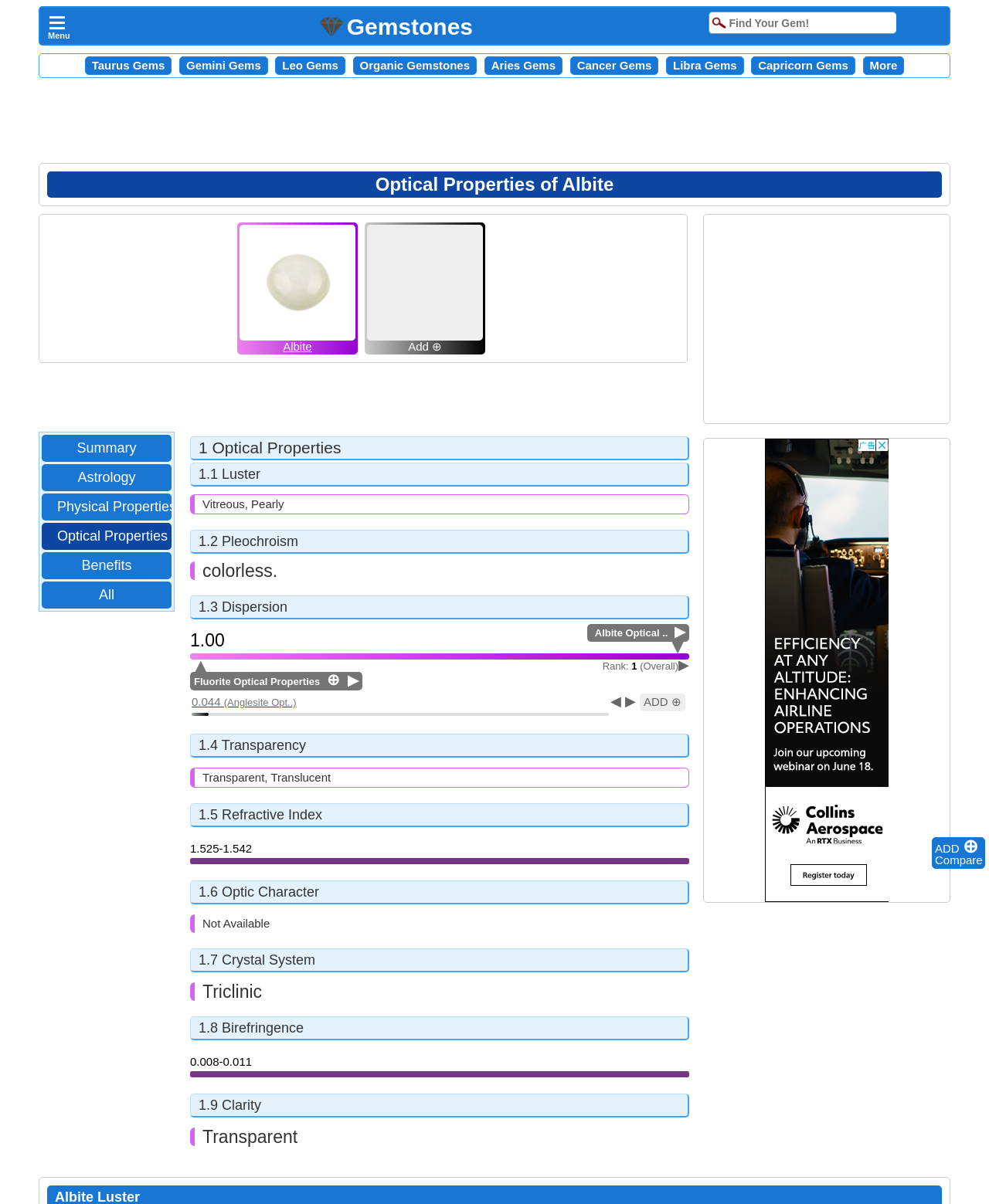Analyze the image and provide a detailed answer to the question: What is the luster of Albite?

I found the answer by looking at the section '1.1 Luster' under 'Optical Properties of Albite', where it is stated that the luster of Albite is 'Vitreous, Pearly'.